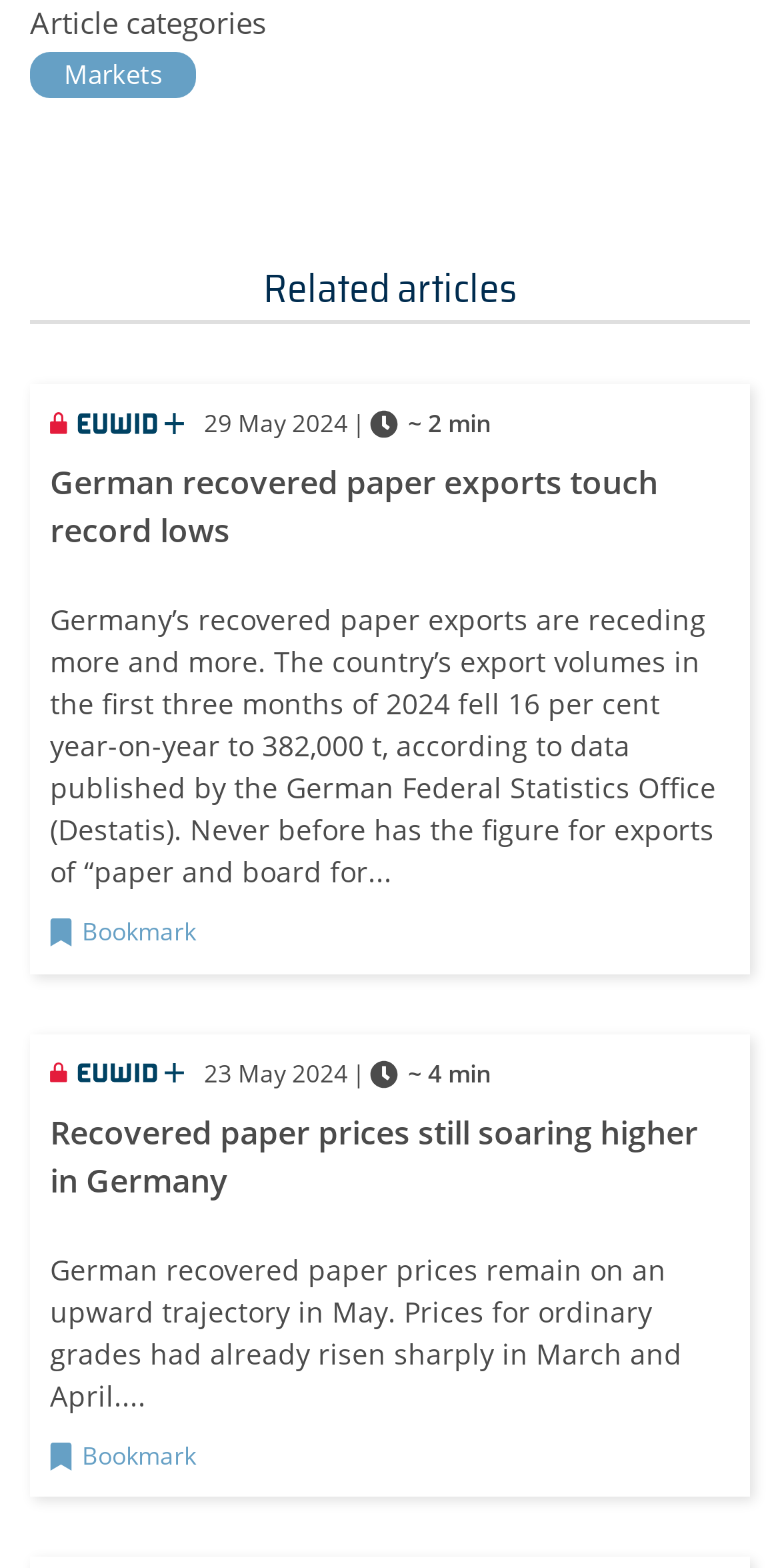What is the category of the article?
Provide a thorough and detailed answer to the question.

I determined the answer by looking at the links and categories listed on the webpage. The category 'Markets' is mentioned multiple times, indicating that the article is related to markets.